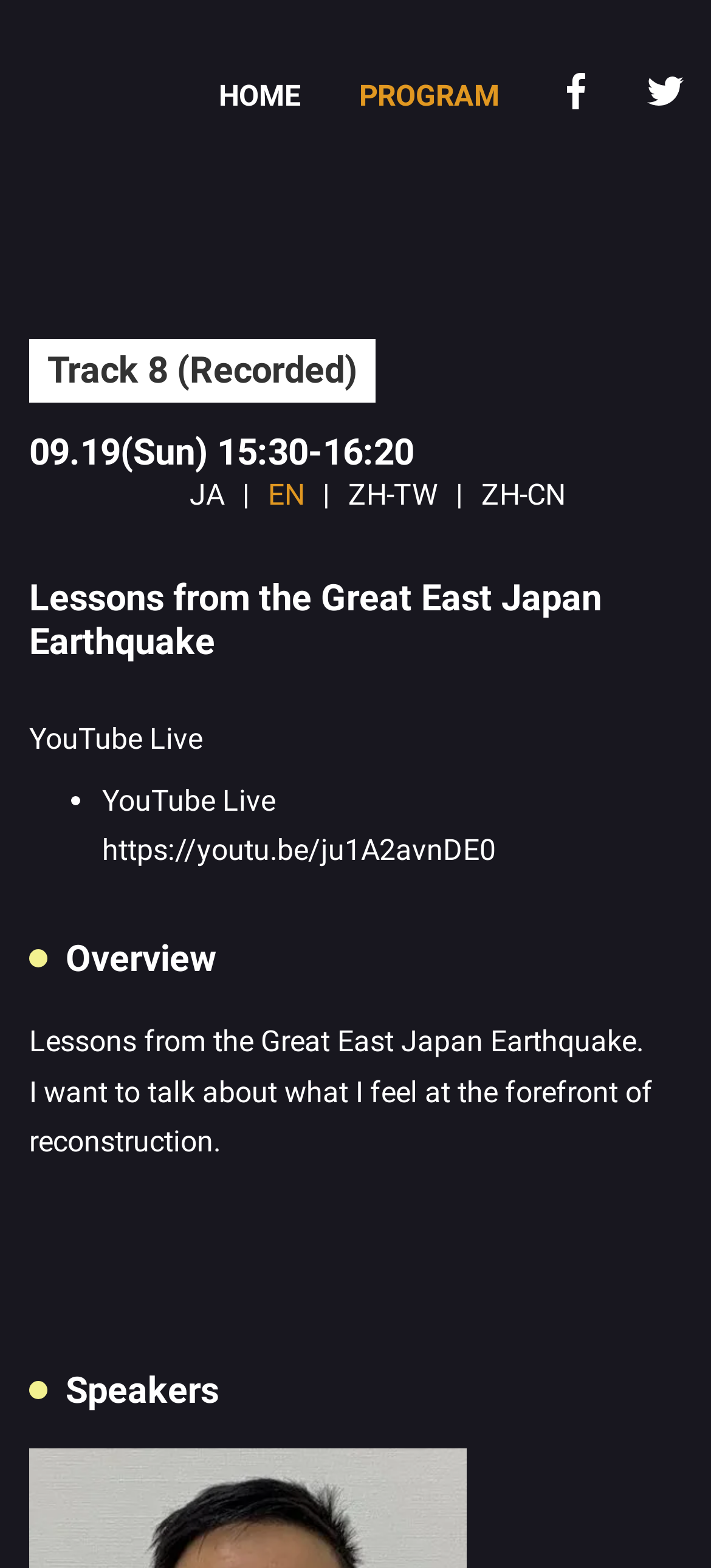Determine the bounding box coordinates for the region that must be clicked to execute the following instruction: "switch to Facebook".

[0.785, 0.046, 0.849, 0.076]